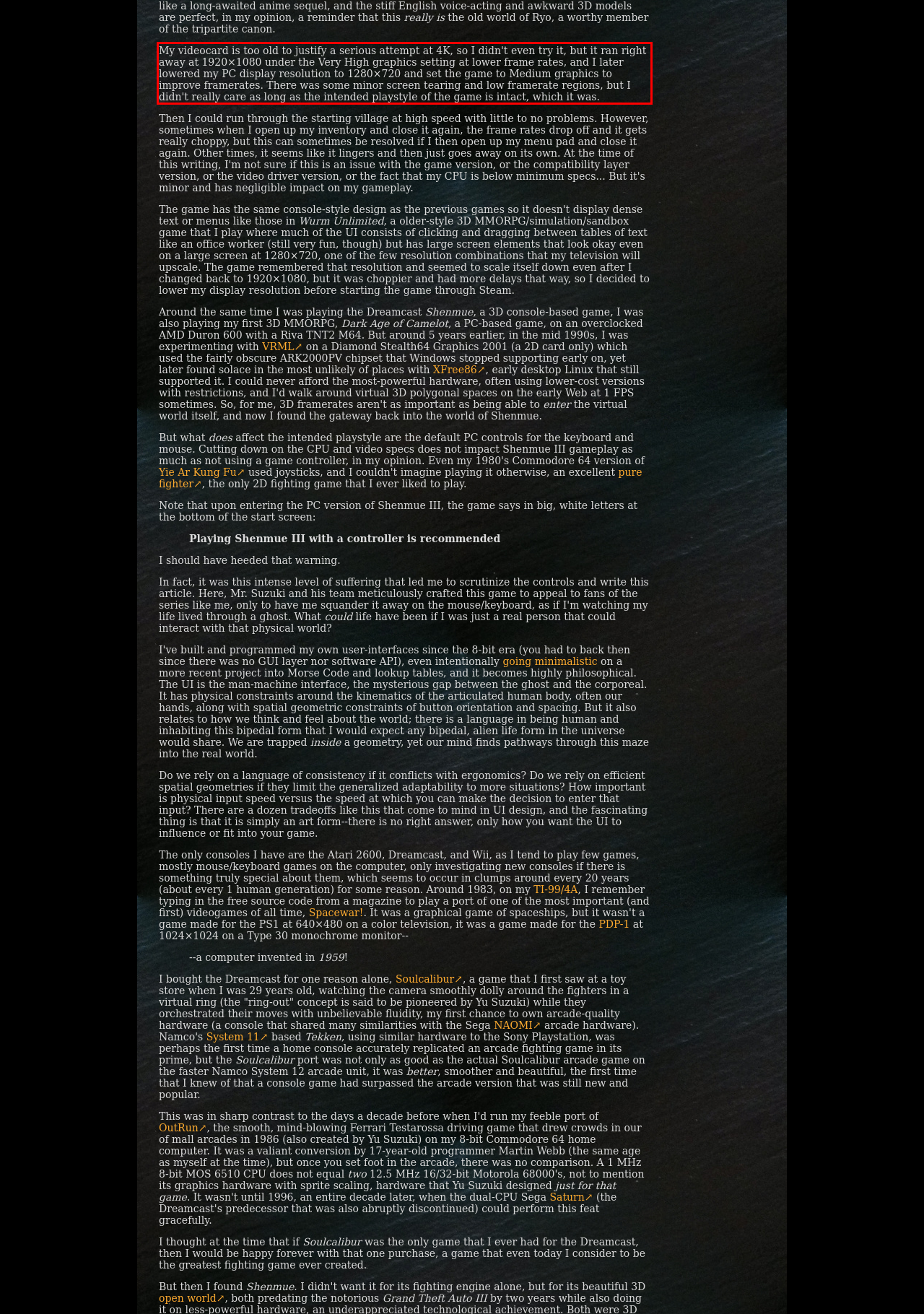In the screenshot of the webpage, find the red bounding box and perform OCR to obtain the text content restricted within this red bounding box.

My videocard is too old to justify a serious attempt at 4K, so I didn't even try it, but it ran right away at 1920×1080 under the Very High graphics setting at lower frame rates, and I later lowered my PC display resolution to 1280×720 and set the game to Medium graphics to improve framerates. There was some minor screen tearing and low framerate regions, but I didn't really care as long as the intended playstyle of the game is intact, which it was.